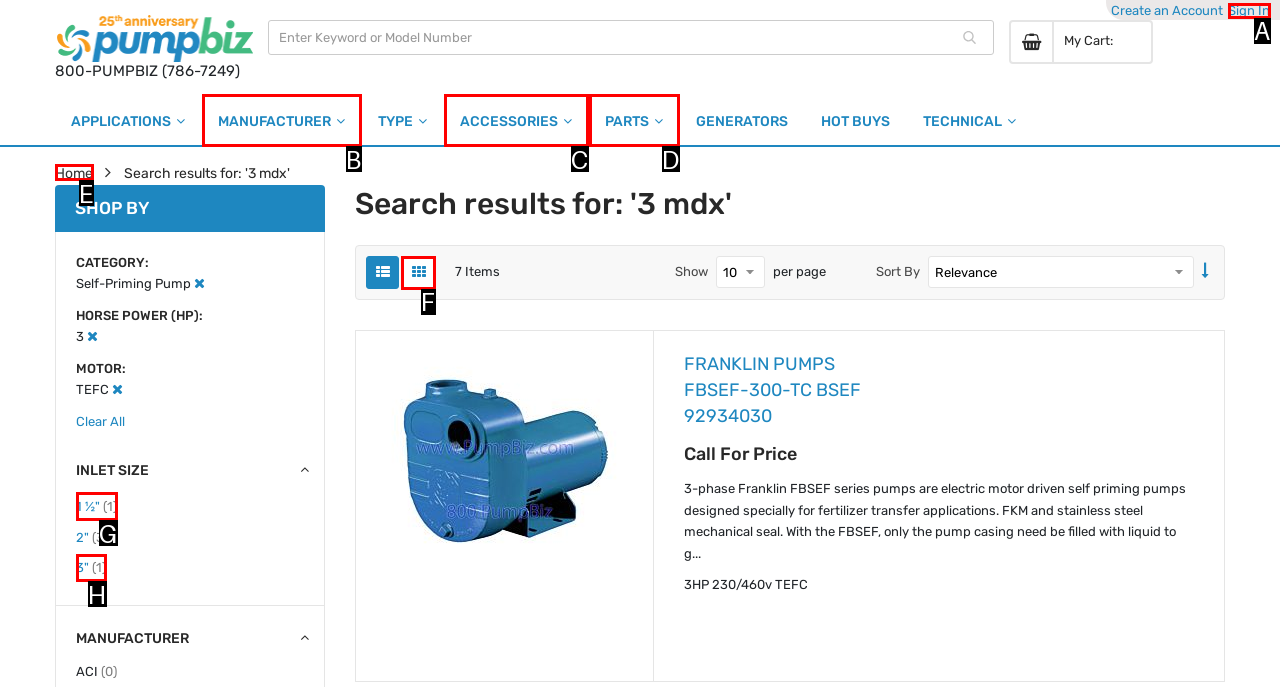Select the HTML element that needs to be clicked to carry out the task: View search results as a list
Provide the letter of the correct option.

F